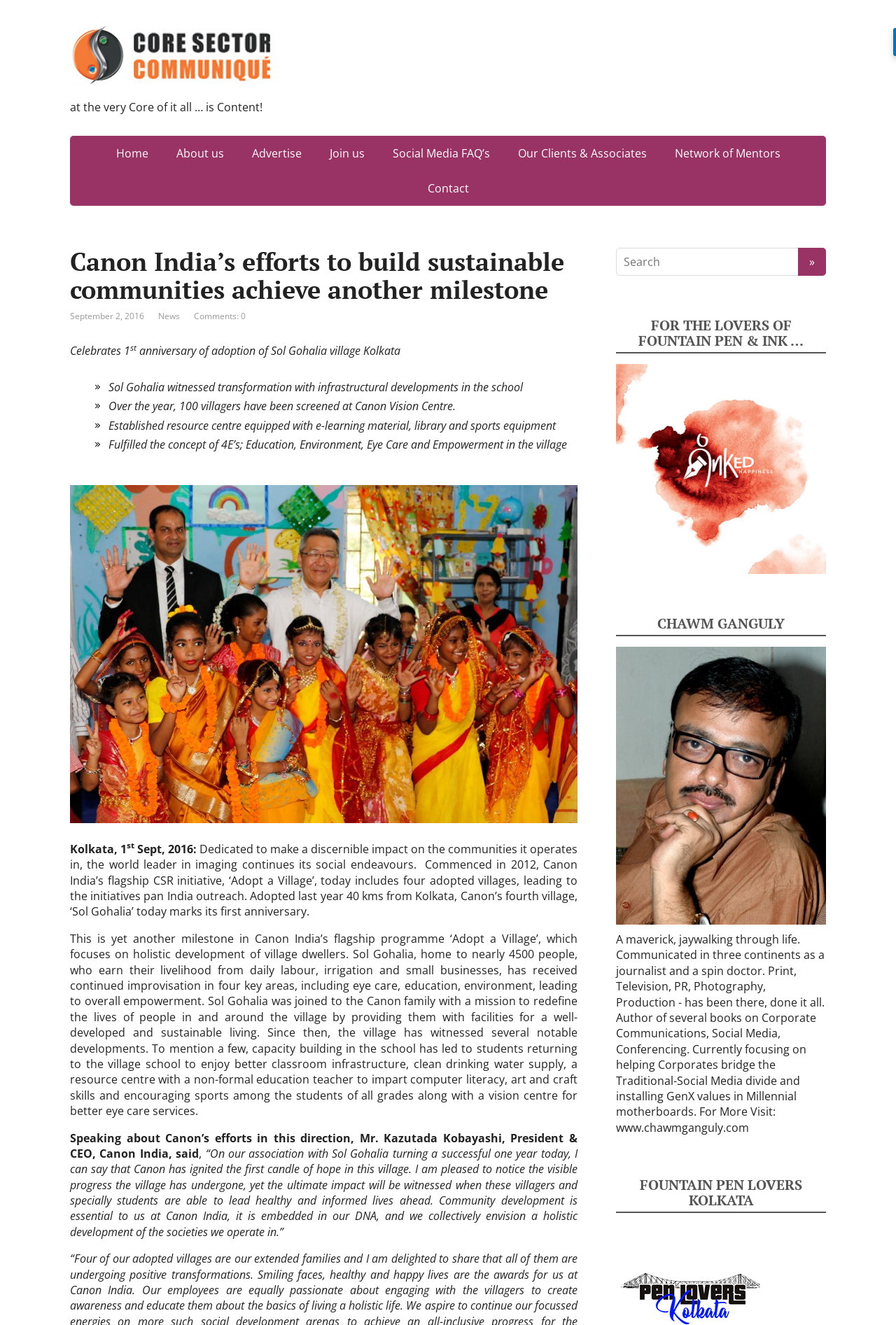Determine the bounding box coordinates of the clickable region to carry out the instruction: "Search for something".

[0.688, 0.187, 0.916, 0.208]